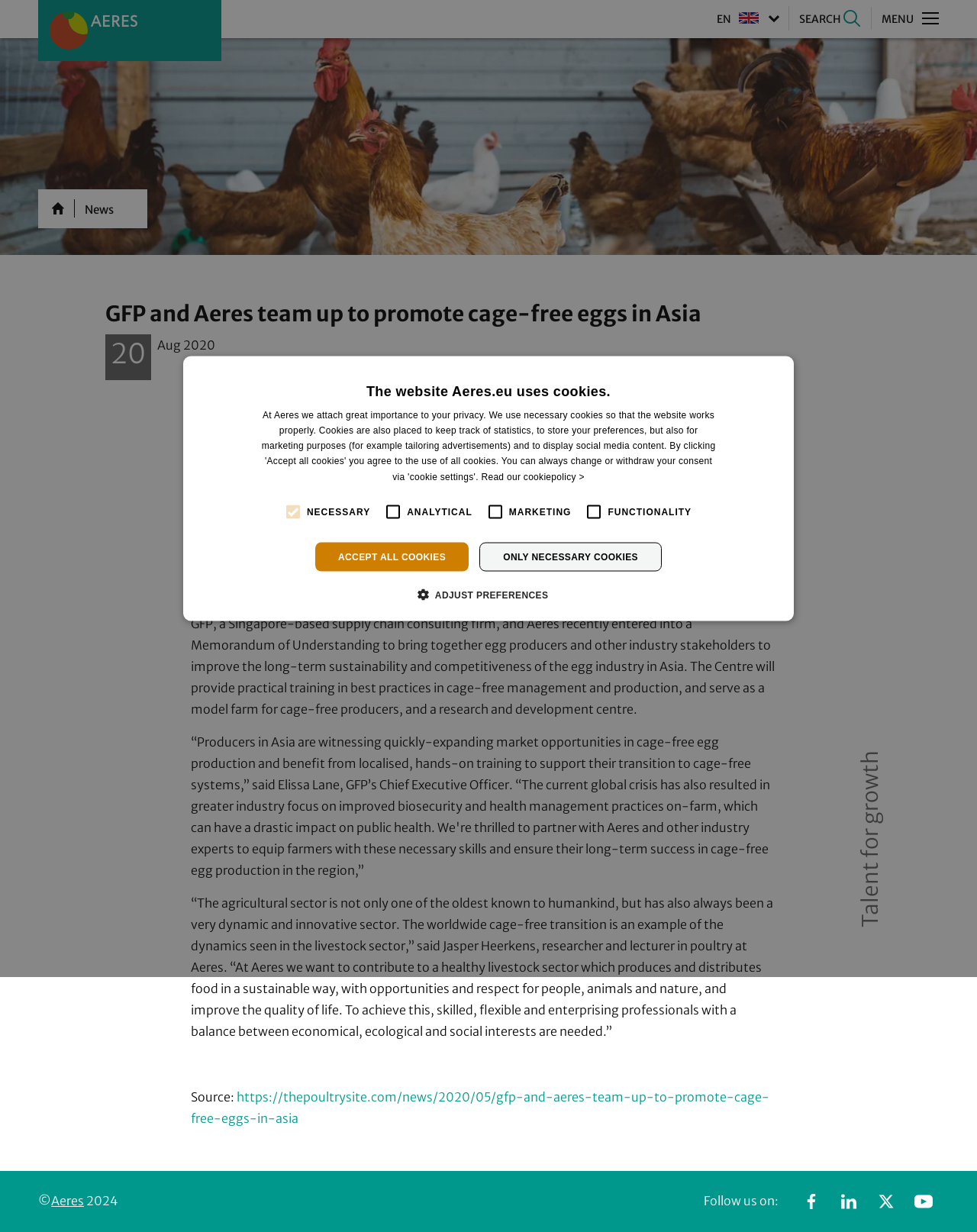What is the purpose of the training centre mentioned in the article?
Using the image, provide a detailed and thorough answer to the question.

The purpose of the training centre can be determined by reading the paragraph that mentions the partnership between GFP and Aeres, where it is stated that the centre will 'provide practical training in best practices in cage-free management and production, and serve as a model farm for cage-free producers, and a research and development centre'.